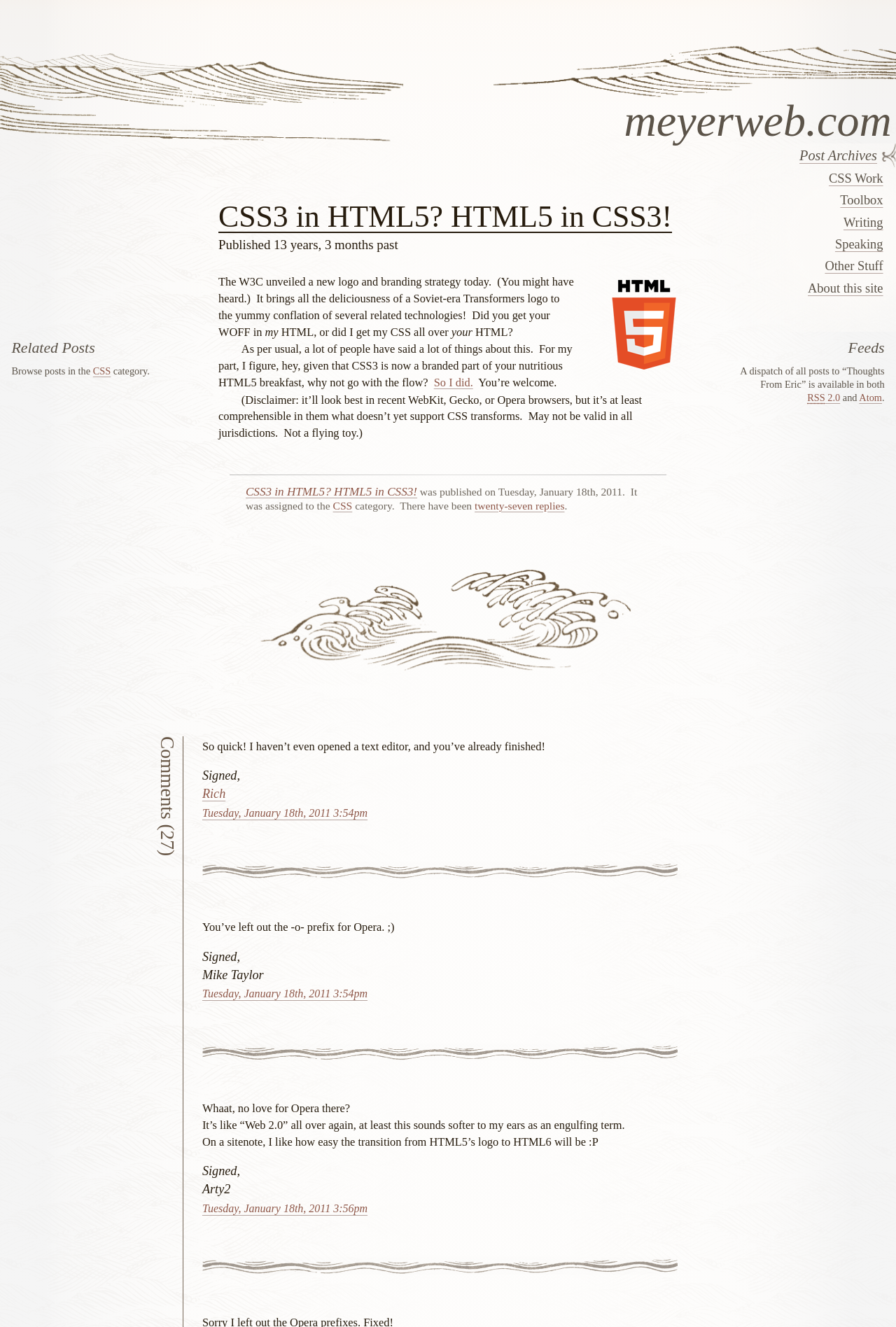Give an extensive and precise description of the webpage.

This webpage is a blog post titled "CSS3 in HTML5? HTML5 in CSS3!" by Eric. At the top, there is a navigation menu with links to "Post Archives", "CSS Work", "Toolbox", "Writing", "Speaking", and "Other Stuff". Below the navigation menu, there is a header section with the title of the blog post and a link to the same title. 

To the right of the header section, there is an image of the HTML5 logo. The main content of the blog post is a short article discussing the new logo and branding strategy of HTML5. The article is divided into several paragraphs with a mix of regular text and links. 

At the bottom of the main content, there is a section with information about the post, including the date it was published and the category it belongs to. Below this section, there are several comments from readers, each with a name, date, and time. 

On the left side of the webpage, there is a sidebar with a navigation menu to the "archive" section, a "Related Posts" section, and a "Feeds" section. The "Related Posts" section has a link to browse posts in the "CSS" category. The "Feeds" section provides links to RSS 2.0 and Atom feeds for the blog.